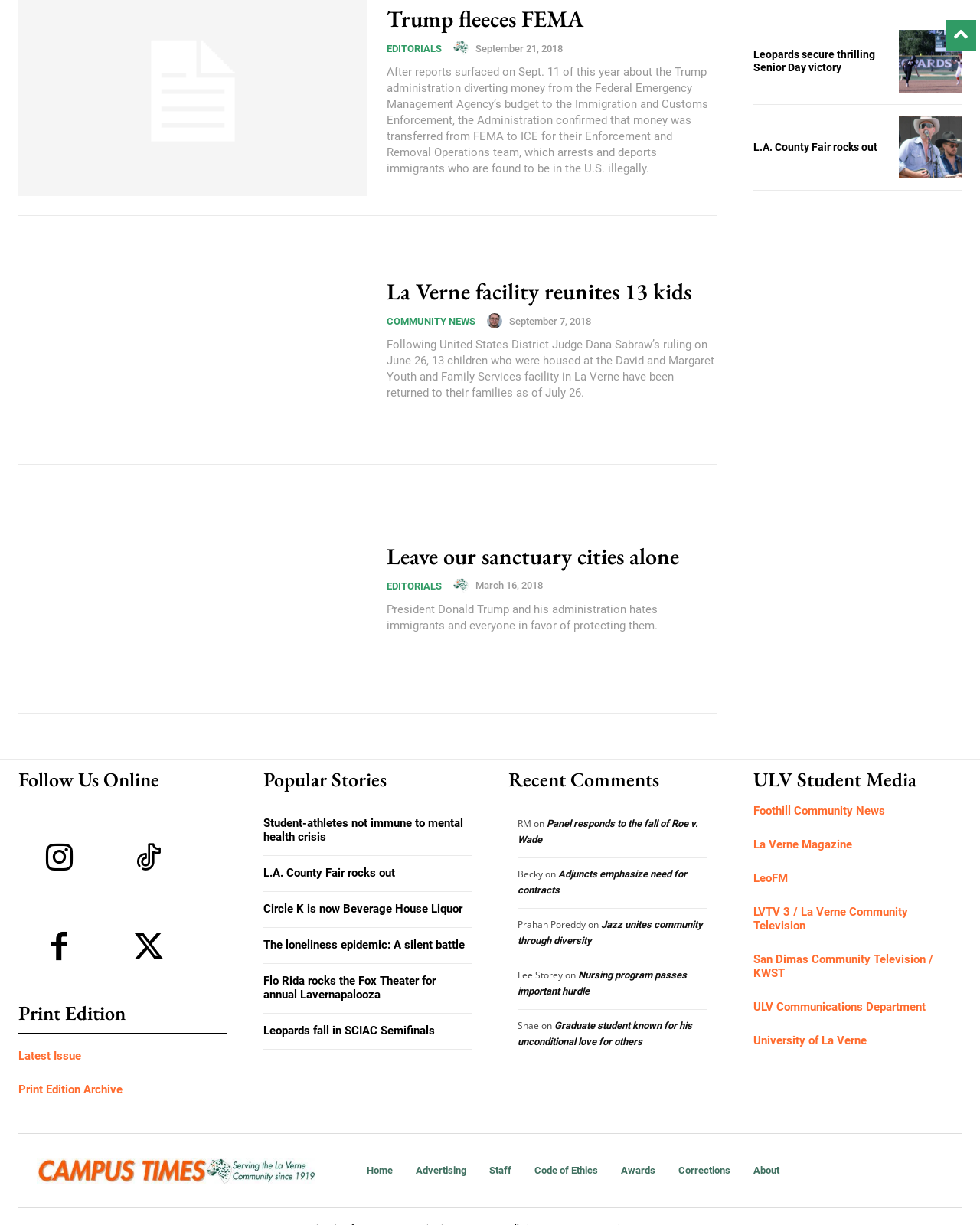Kindly provide the bounding box coordinates of the section you need to click on to fulfill the given instruction: "Read the 'Leave our sanctuary cities alone' editorial".

[0.395, 0.442, 0.693, 0.466]